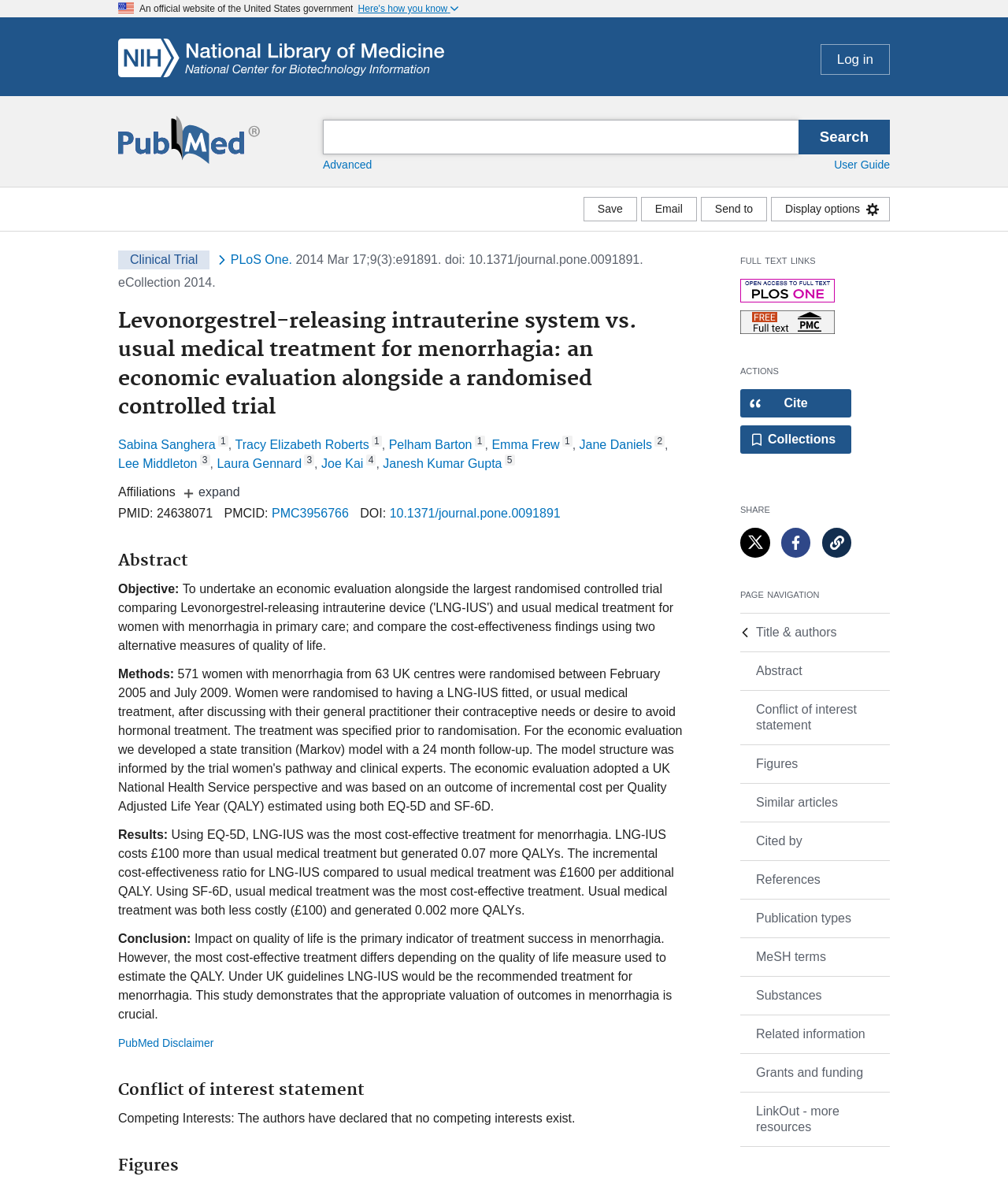Find the bounding box coordinates for the element that must be clicked to complete the instruction: "Share article on Twitter". The coordinates should be four float numbers between 0 and 1, indicated as [left, top, right, bottom].

[0.734, 0.447, 0.764, 0.472]